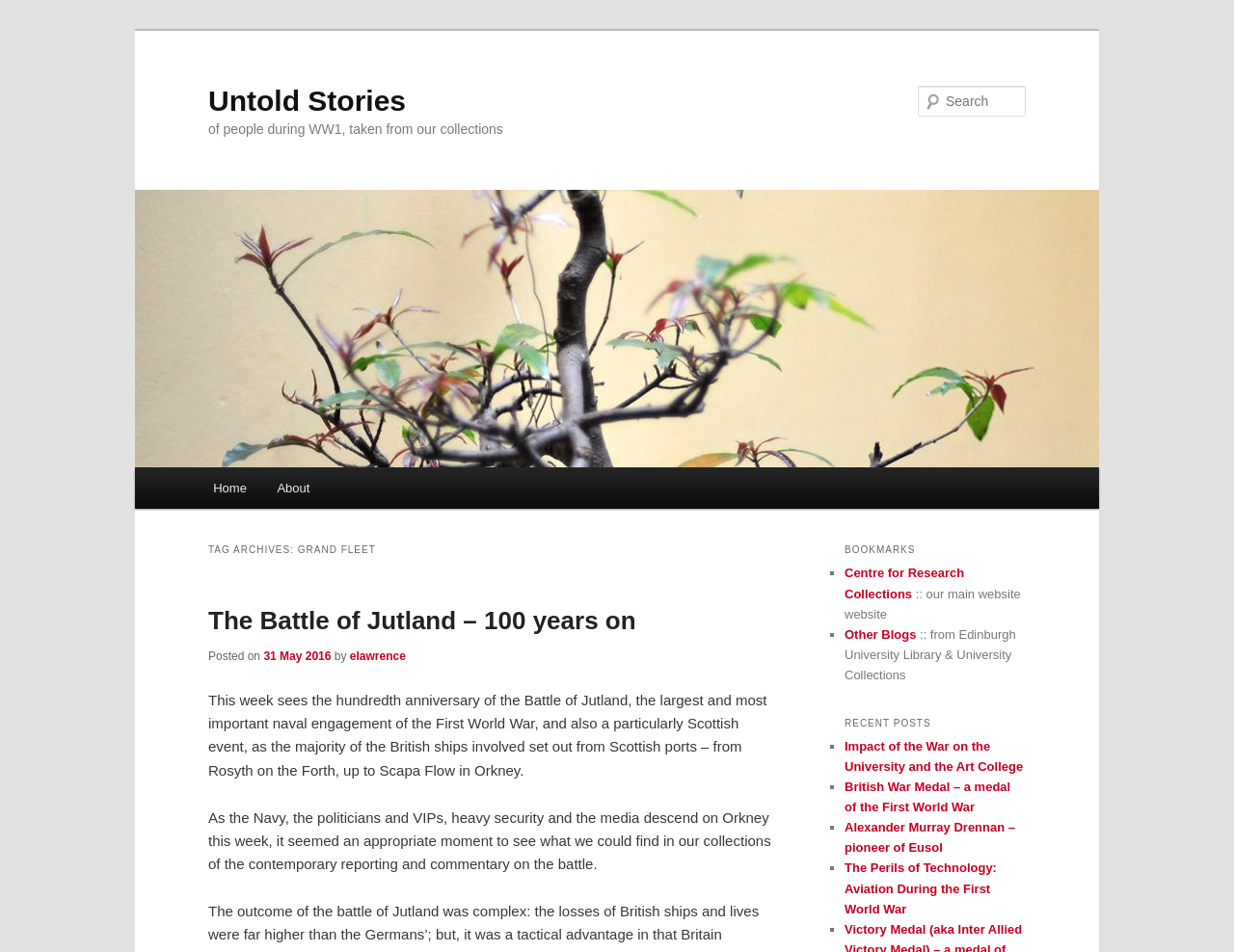Determine the bounding box coordinates of the clickable element to complete this instruction: "Visit the Centre for Research Collections". Provide the coordinates in the format of four float numbers between 0 and 1, [left, top, right, bottom].

[0.684, 0.595, 0.781, 0.631]